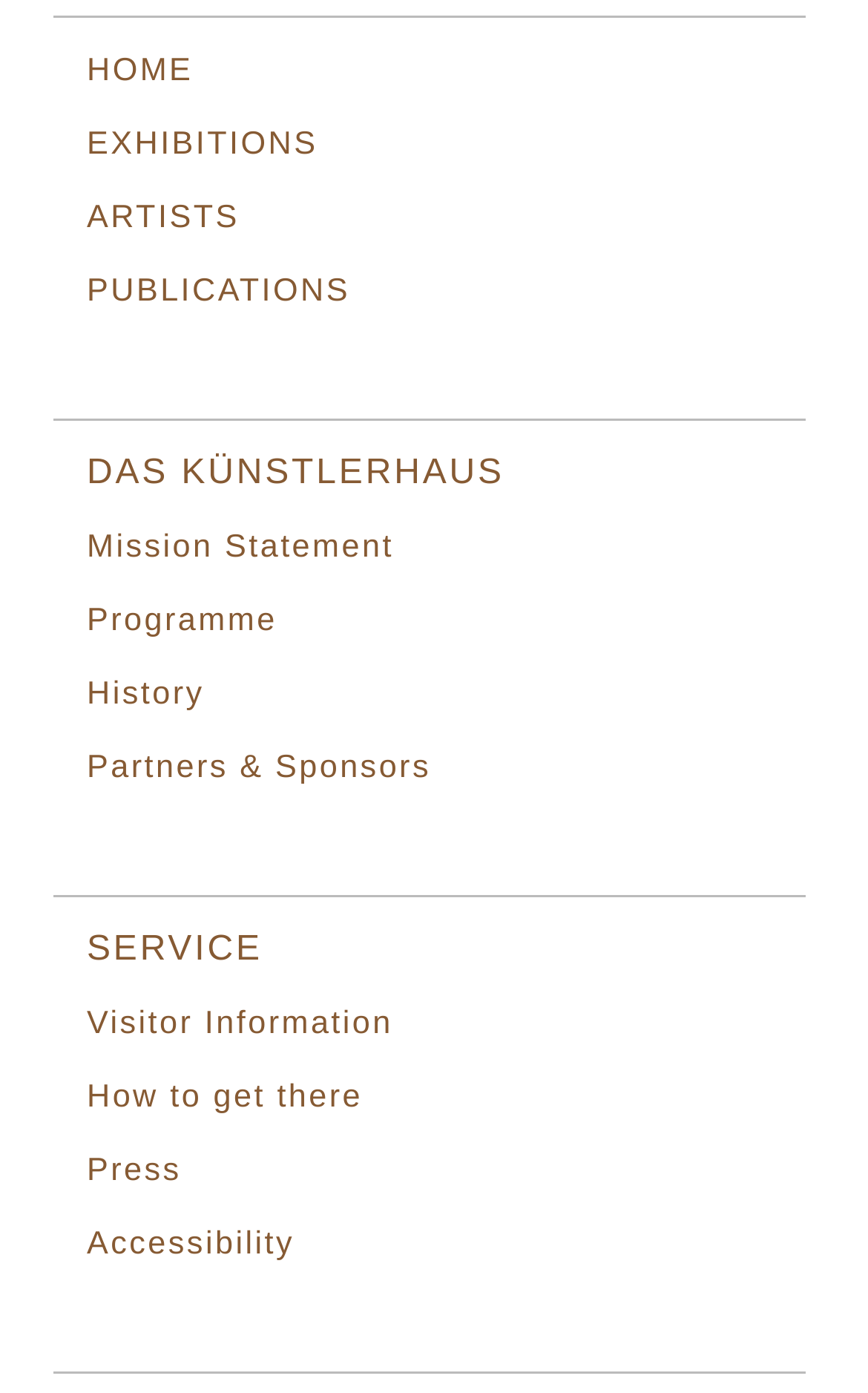Could you please study the image and provide a detailed answer to the question:
What is the second link in the main navigation menu?

I looked at the main navigation menu and found that the second link is 'EXHIBITIONS', which is located between 'HOME' and 'ARTISTS'.